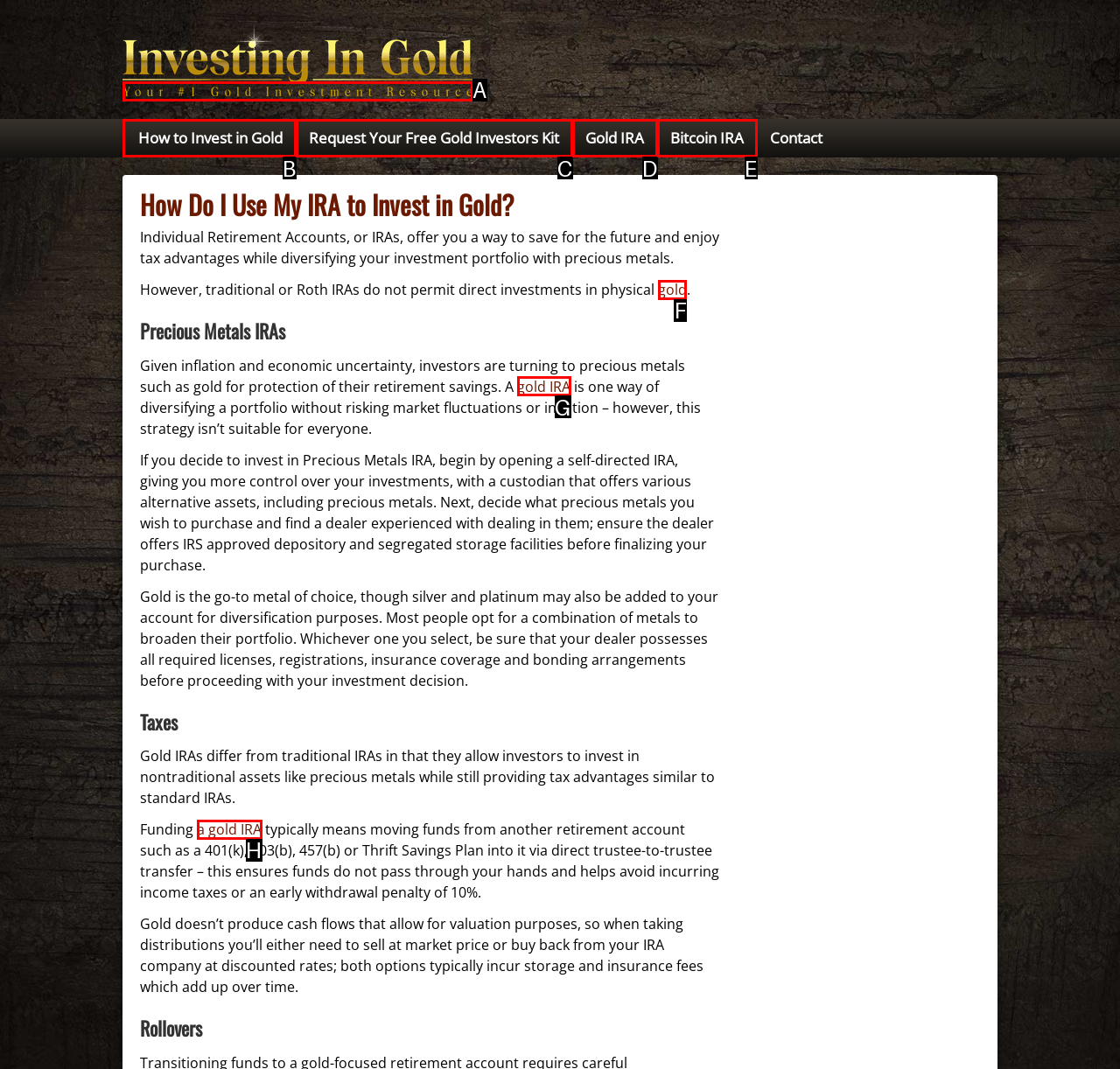Determine which option should be clicked to carry out this task: Click on 'gold'
State the letter of the correct choice from the provided options.

F